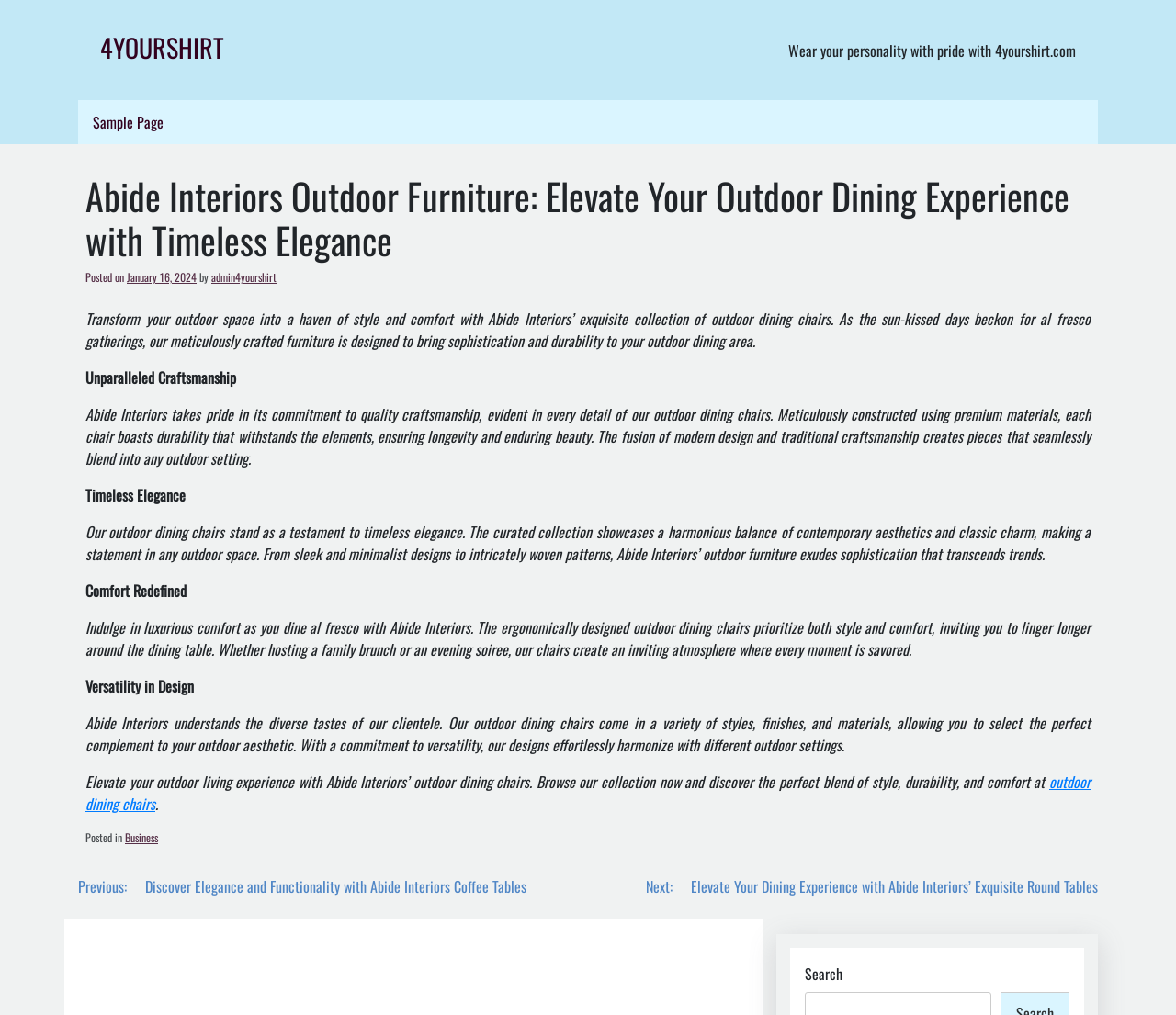Locate the bounding box coordinates of the area that needs to be clicked to fulfill the following instruction: "Click on the '4YOURSHIRT' link". The coordinates should be in the format of four float numbers between 0 and 1, namely [left, top, right, bottom].

[0.085, 0.028, 0.191, 0.065]